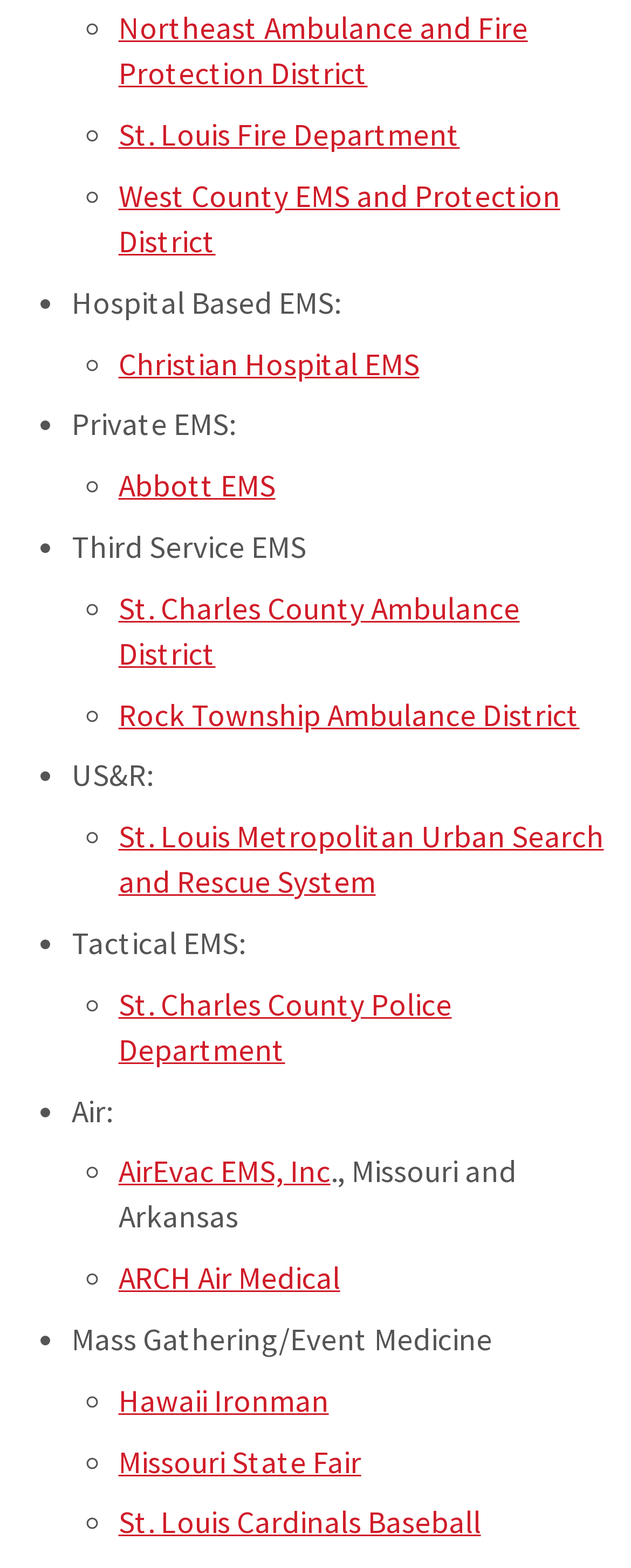Please determine the bounding box coordinates of the section I need to click to accomplish this instruction: "Learn about Hospital Based EMS".

[0.114, 0.18, 0.539, 0.205]